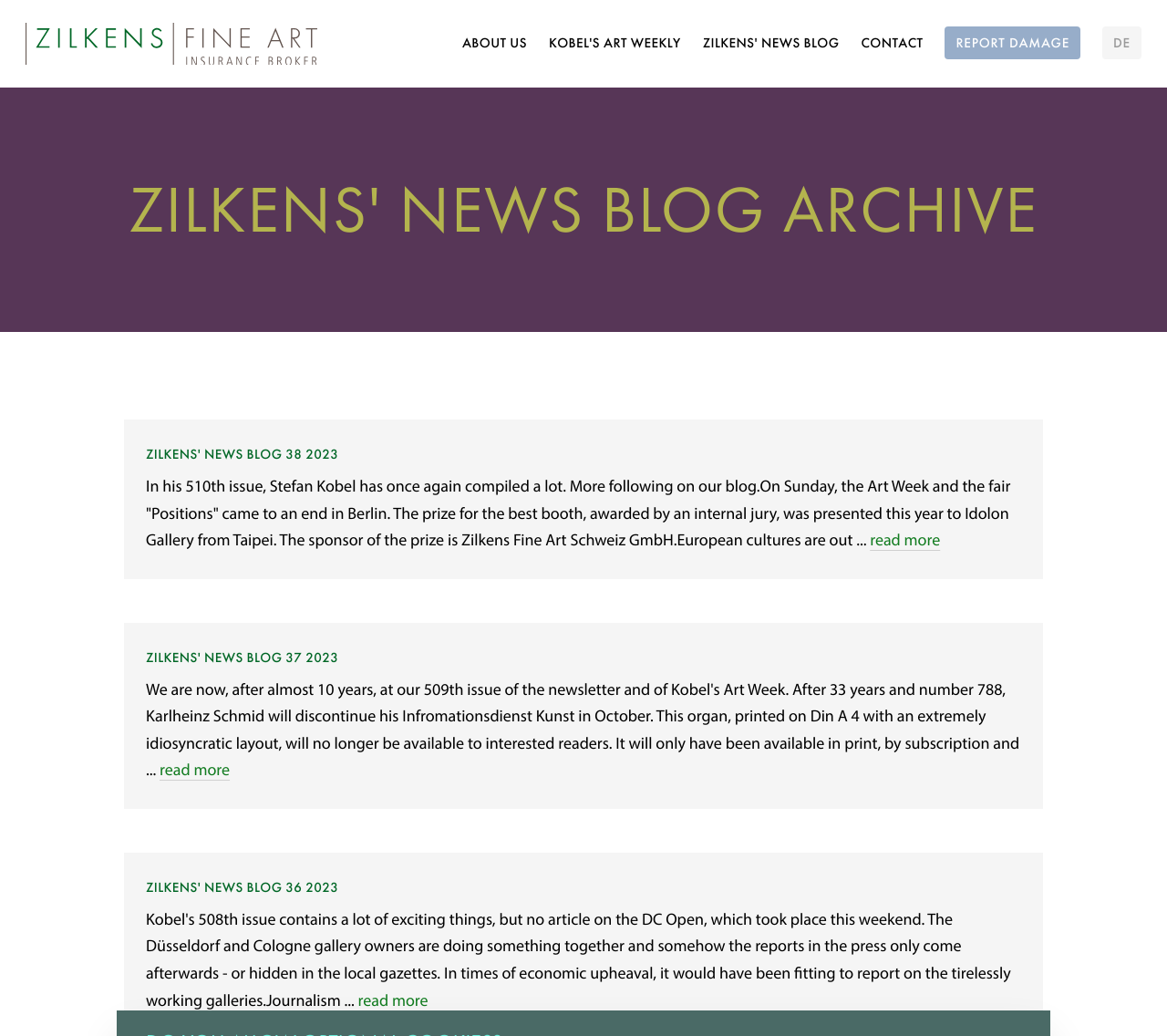Determine the main heading text of the webpage.

ZILKENS' NEWS BLOG ARCHIVE